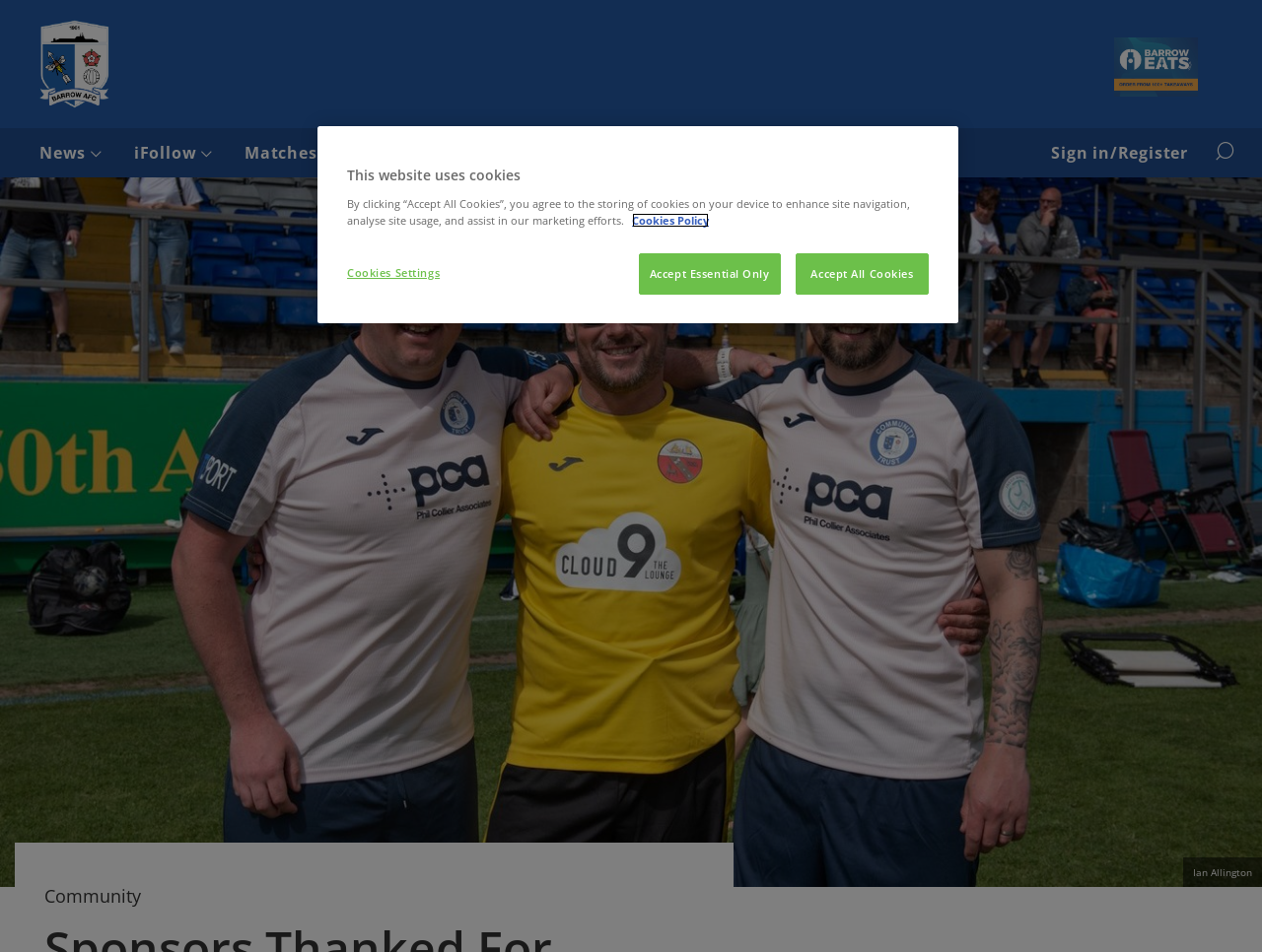Determine the bounding box coordinates for the area that needs to be clicked to fulfill this task: "Search the site". The coordinates must be given as four float numbers between 0 and 1, i.e., [left, top, right, bottom].

[0.958, 0.144, 0.981, 0.175]